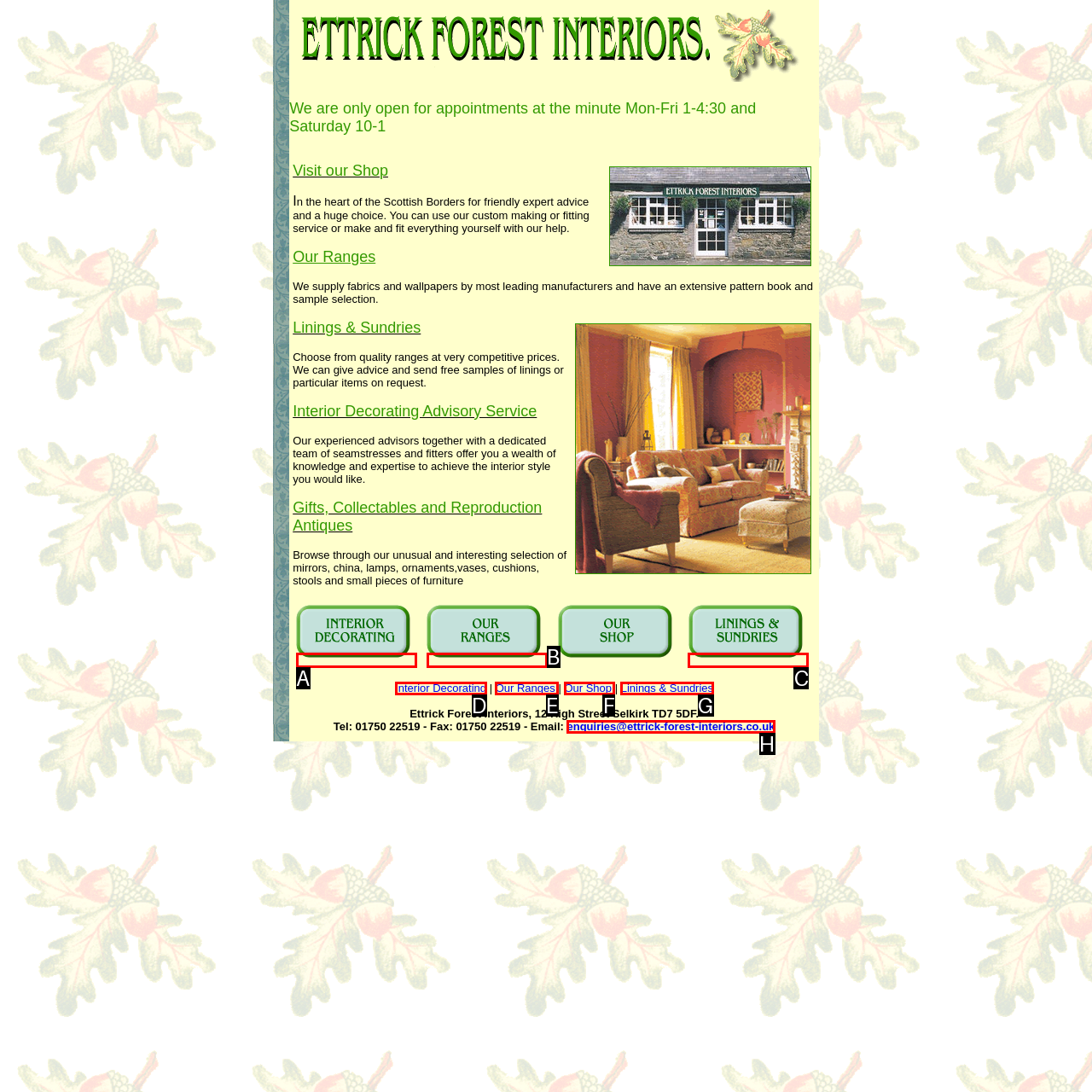Identify the HTML element that matches the description: name="linings". Provide the letter of the correct option from the choices.

C